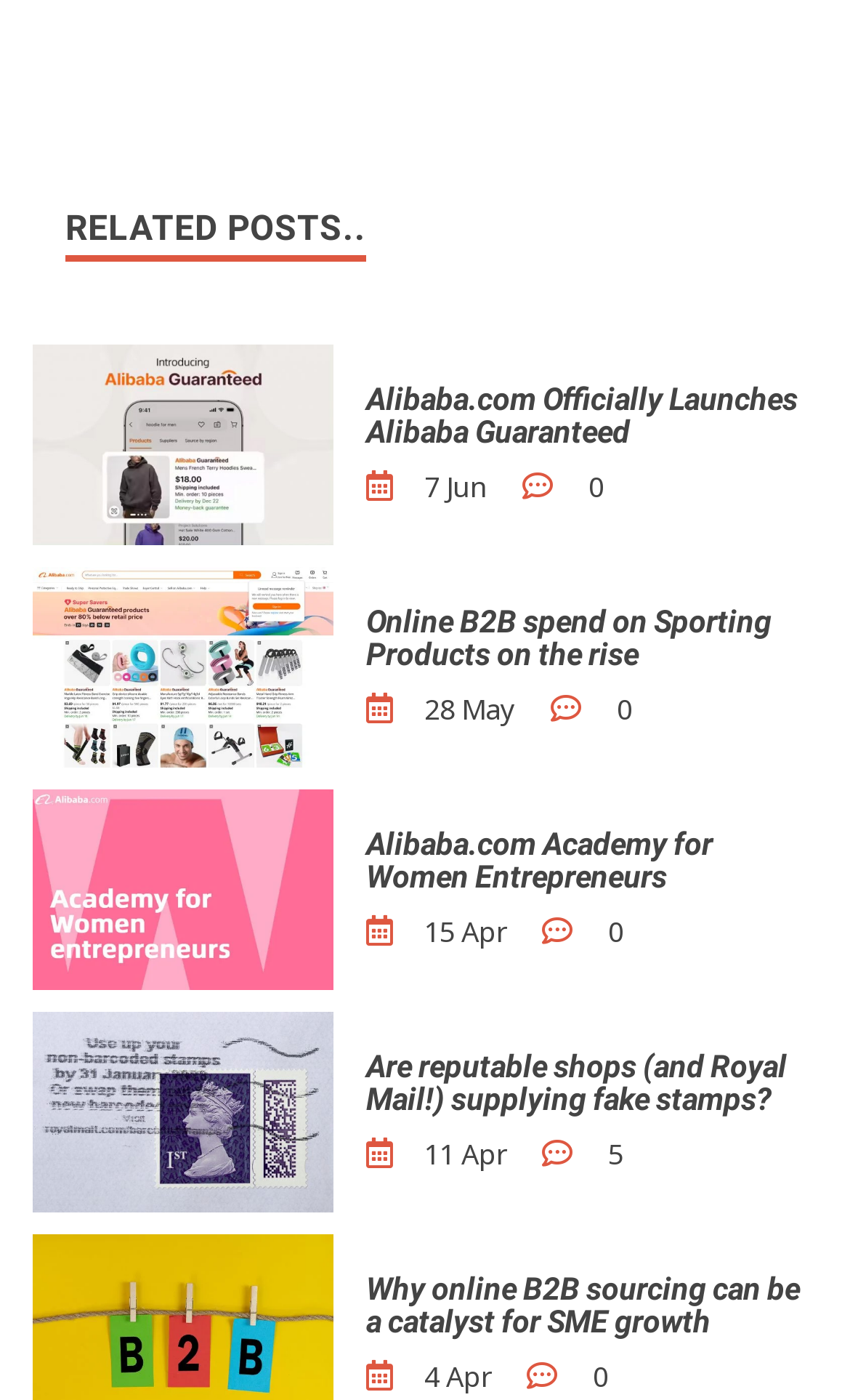How many images are in the first three posts?
Provide a well-explained and detailed answer to the question.

The first three posts have images with descriptions 'Alibaba.com Officially Launches Alibaba Guaranteed', 'Online B2B spend on Sporting Products on the rise', and 'Alibaba.com Academy for Women Entrepreneurs', so there are 3 images in the first three posts.